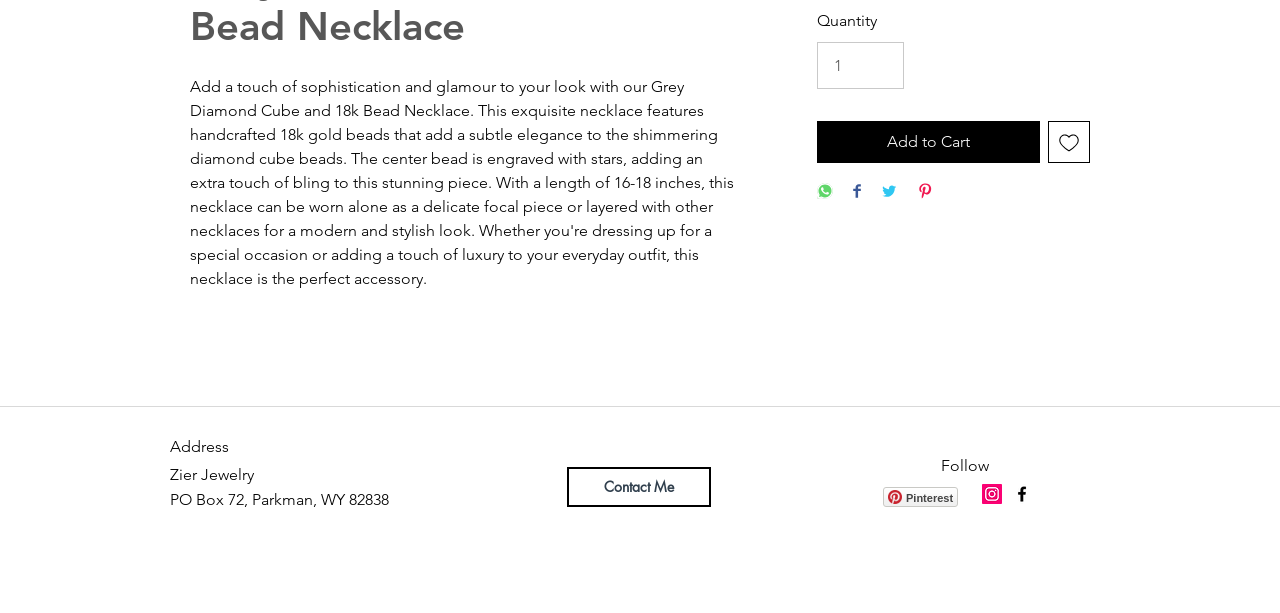Identify the bounding box coordinates for the region of the element that should be clicked to carry out the instruction: "Follow on Pinterest". The bounding box coordinates should be four float numbers between 0 and 1, i.e., [left, top, right, bottom].

[0.69, 0.794, 0.748, 0.827]